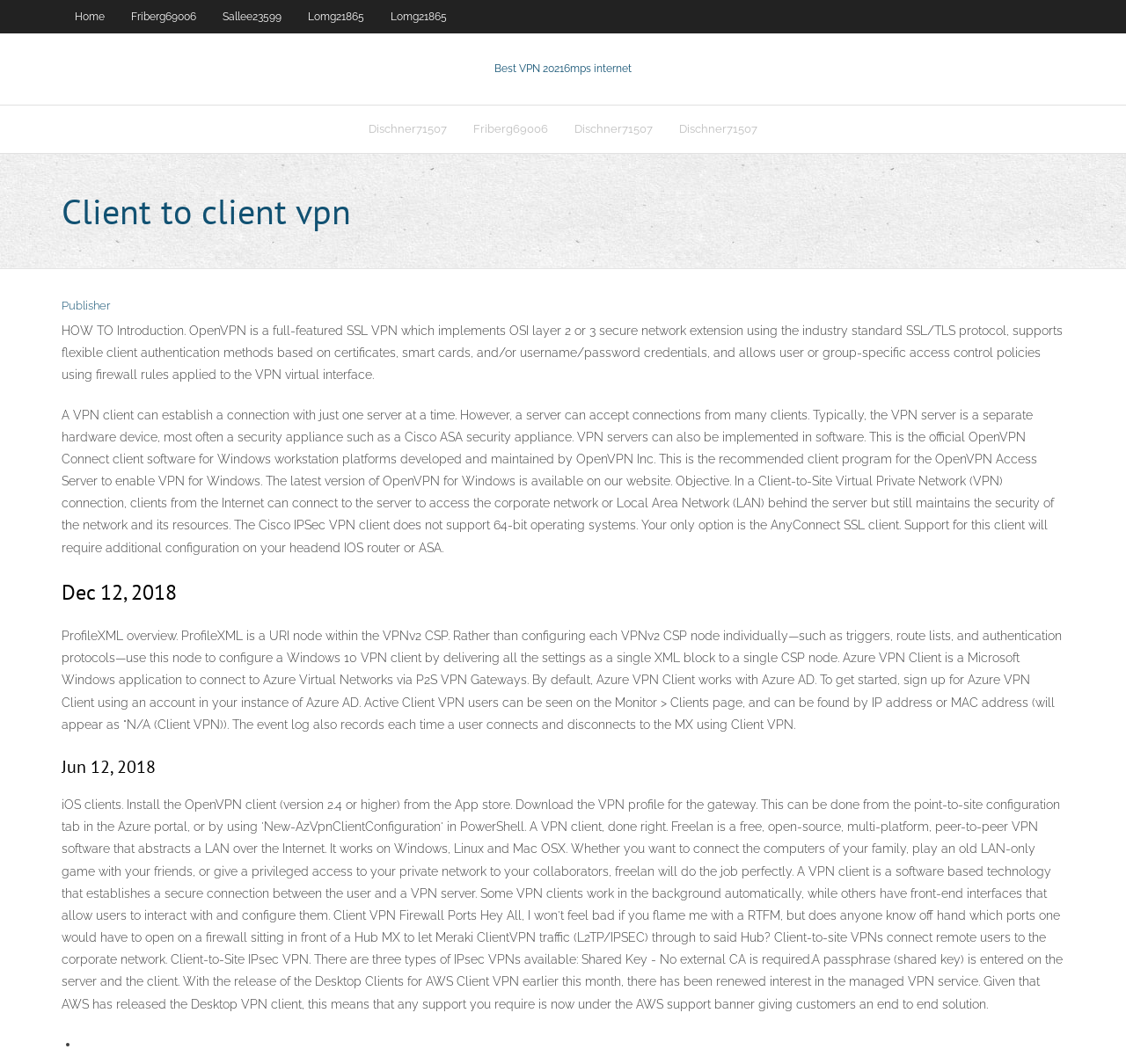Please locate the bounding box coordinates of the element that should be clicked to complete the given instruction: "Click on Publisher".

[0.055, 0.281, 0.098, 0.293]